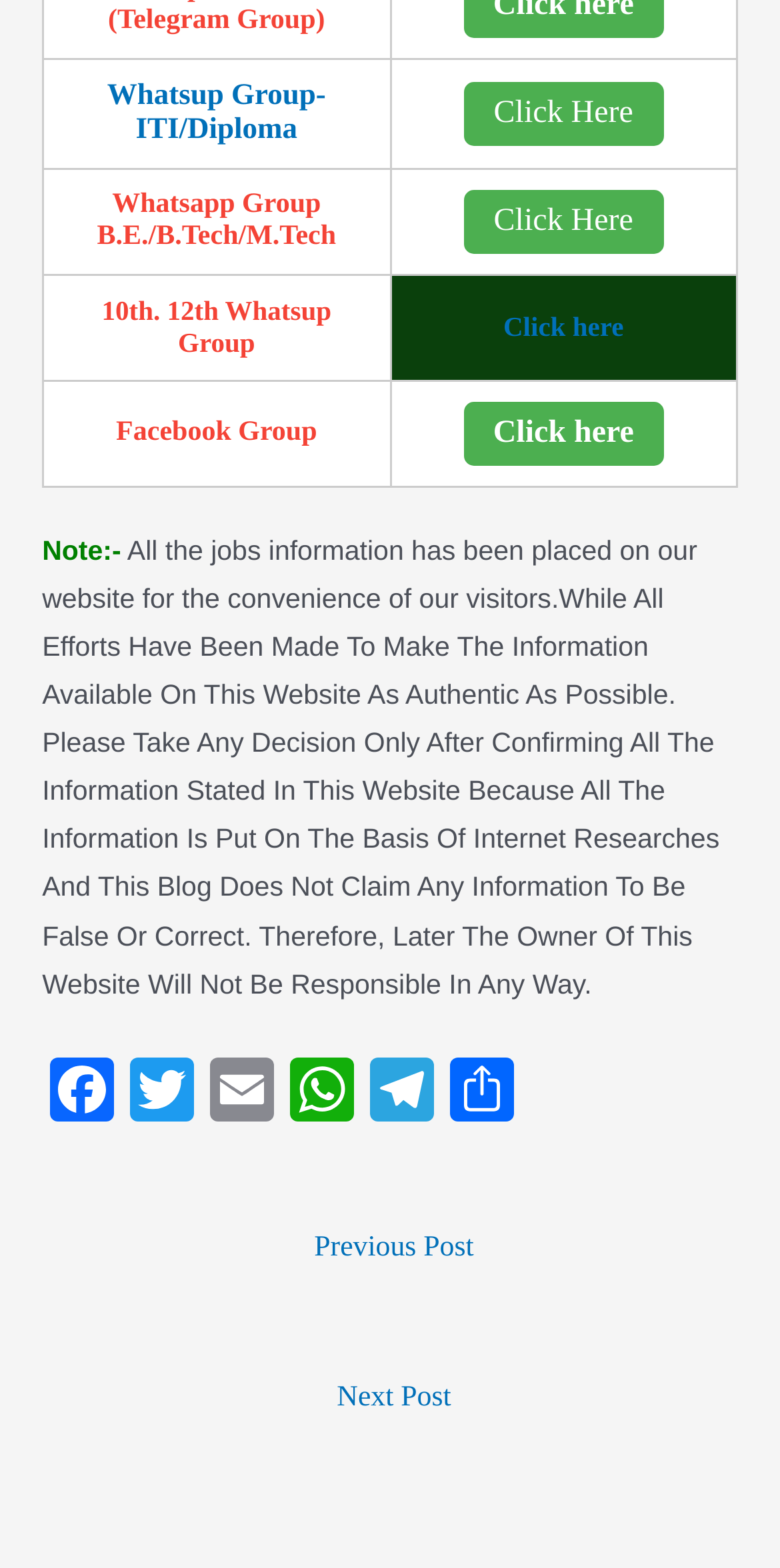Determine the bounding box coordinates for the area that should be clicked to carry out the following instruction: "Click on Whatsup Group-ITI/Diploma".

[0.137, 0.051, 0.418, 0.093]